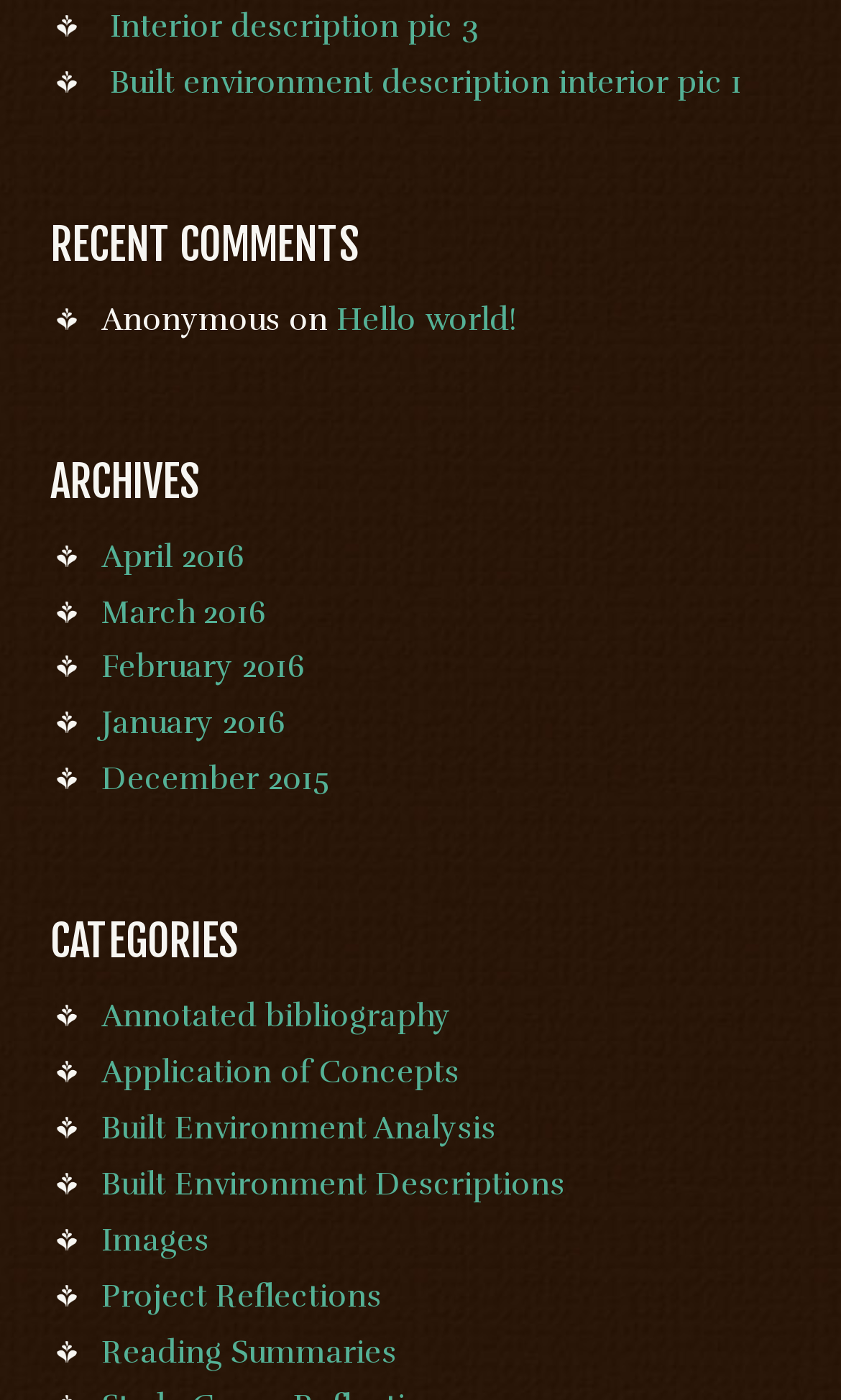Provide the bounding box coordinates of the UI element that matches the description: "Interior description pic 3".

[0.131, 0.005, 0.569, 0.033]